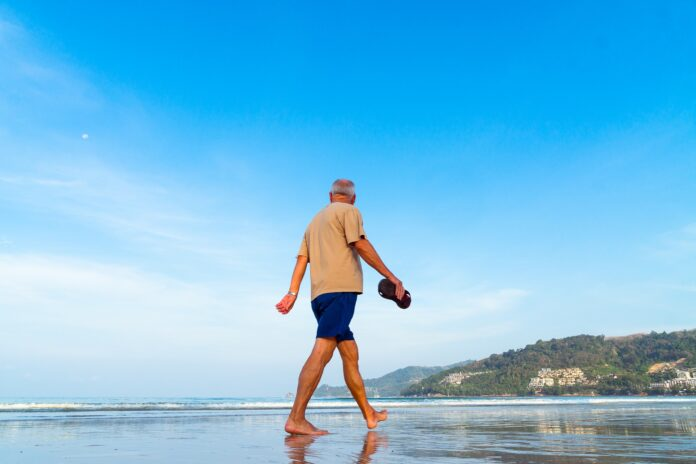What is the focus of the associated article? Using the information from the screenshot, answer with a single word or phrase.

Healthcare Tips for Retirement